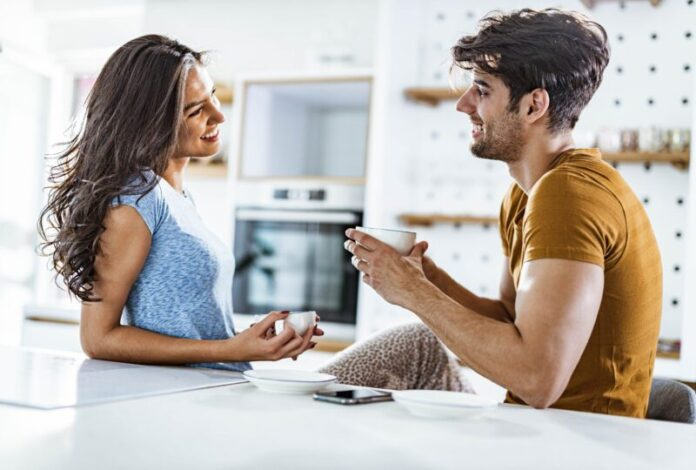Can you give a detailed response to the following question using the information from the image? What is the atmosphere of the kitchen setting?

The description of the image highlights the modern kitchen elements, including an oven and shelves, which creates a warm and inviting atmosphere, suggesting a sense of comfort and relaxation, hence a cozy atmosphere.